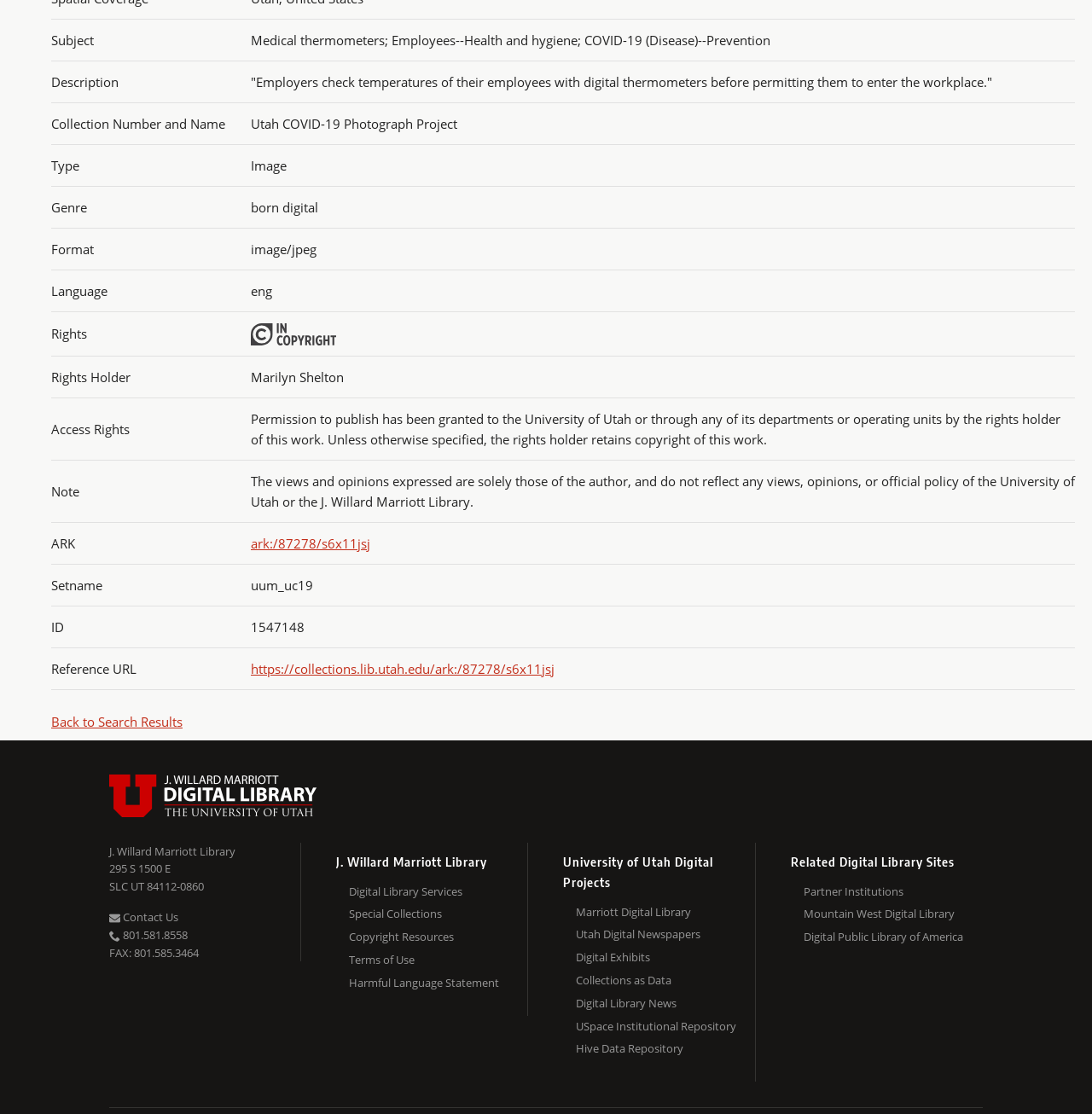What is the reference URL of the digital item?
Relying on the image, give a concise answer in one word or a brief phrase.

https://collections.lib.utah.edu/ark:/87278/s6x11jsj